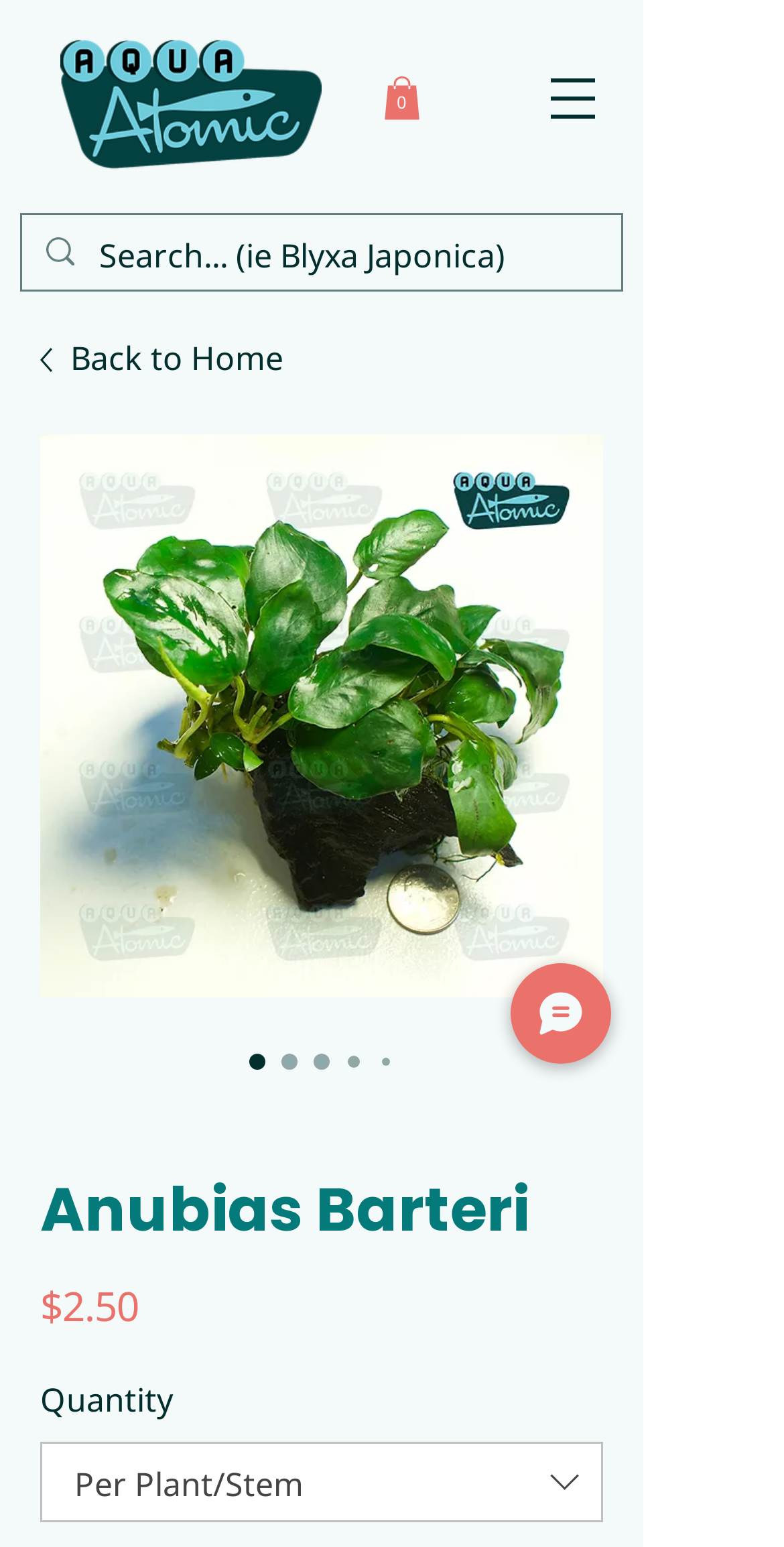What is the purpose of the search box?
Please respond to the question with a detailed and thorough explanation.

I inferred the purpose of the search box by looking at its description and the fact that it is located near the product information section, which suggests that it is used to search for products on the website.